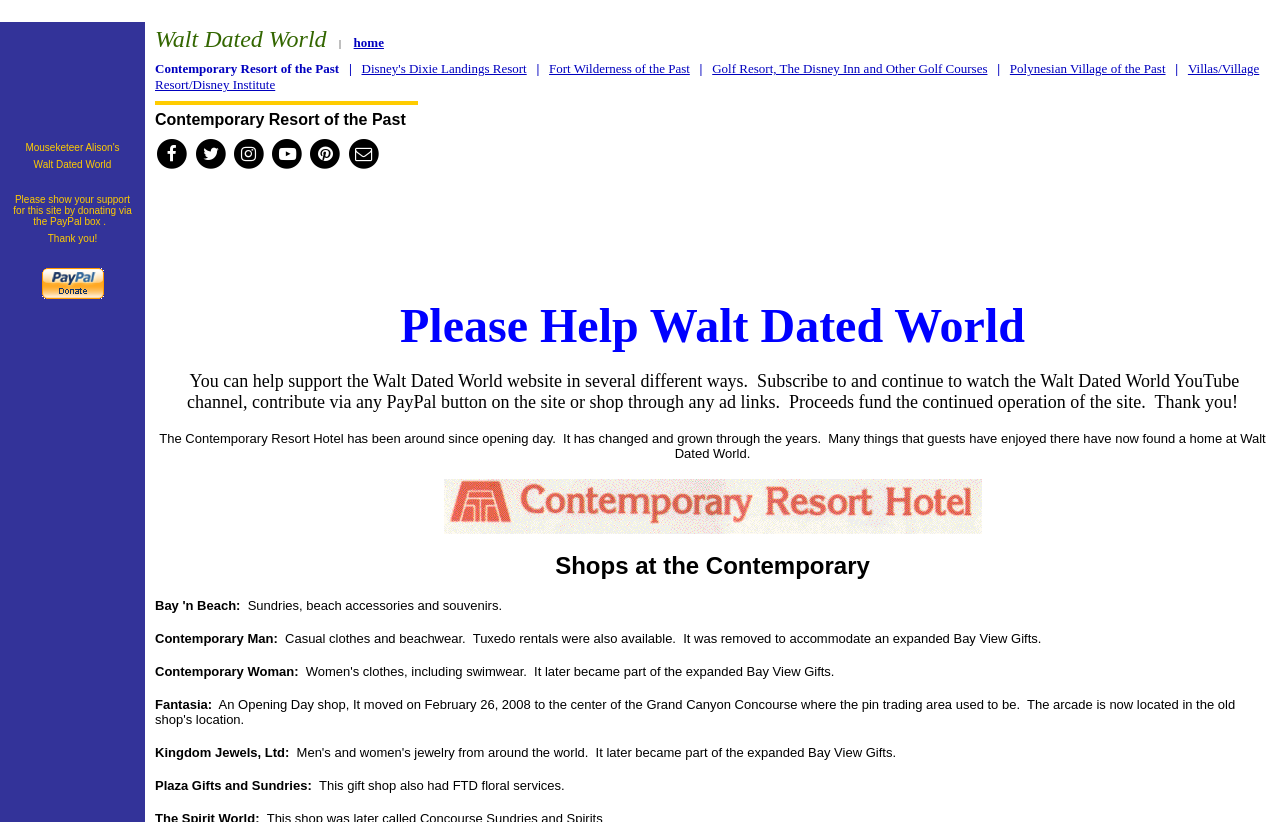Examine the image carefully and respond to the question with a detailed answer: 
What is the name of the resort being discussed?

The name of the resort is mentioned in the text 'Contemporary Resort of the Past' at the top of the page, and also in the image description 'Contemporary Resort hotel logo Walt Disney World'.